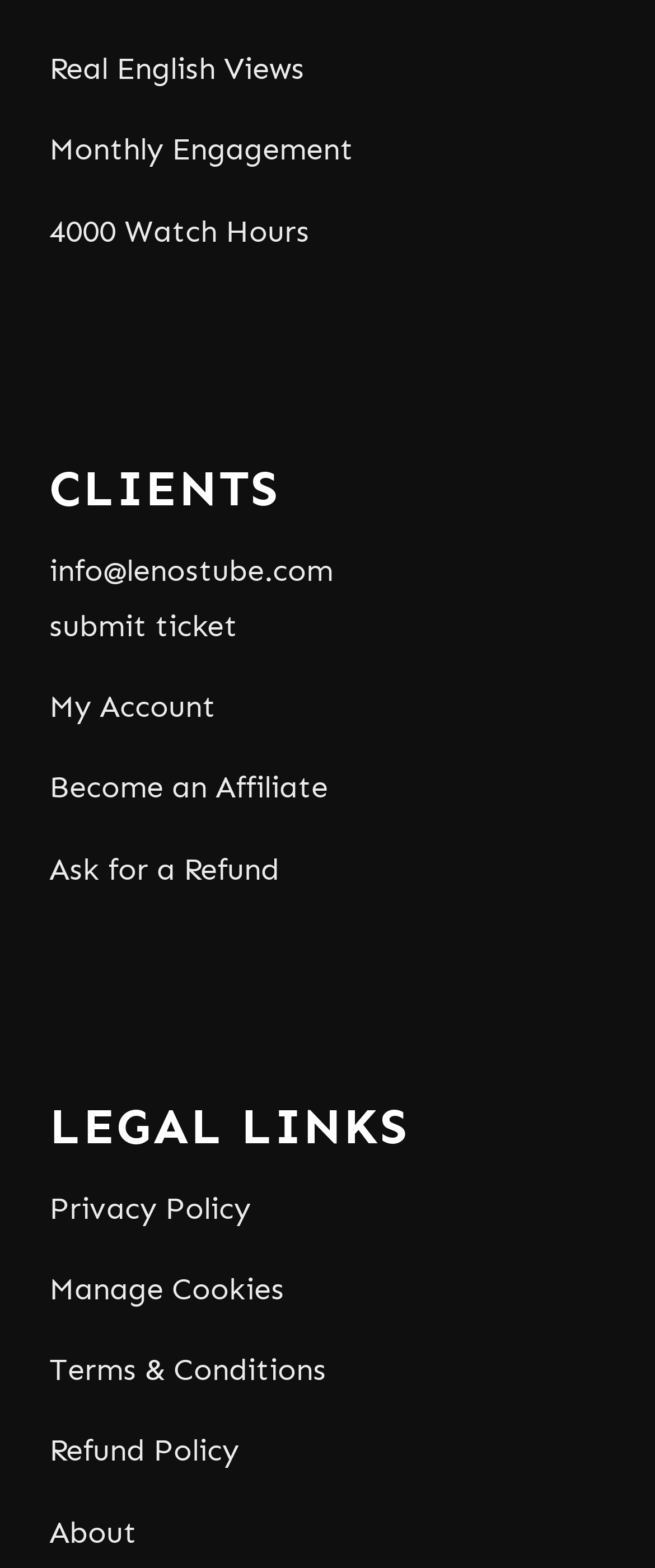Bounding box coordinates are specified in the format (top-left x, top-left y, bottom-right x, bottom-right y). All values are floating point numbers bounded between 0 and 1. Please provide the bounding box coordinate of the region this sentence describes: submit ticket

[0.075, 0.39, 0.362, 0.41]